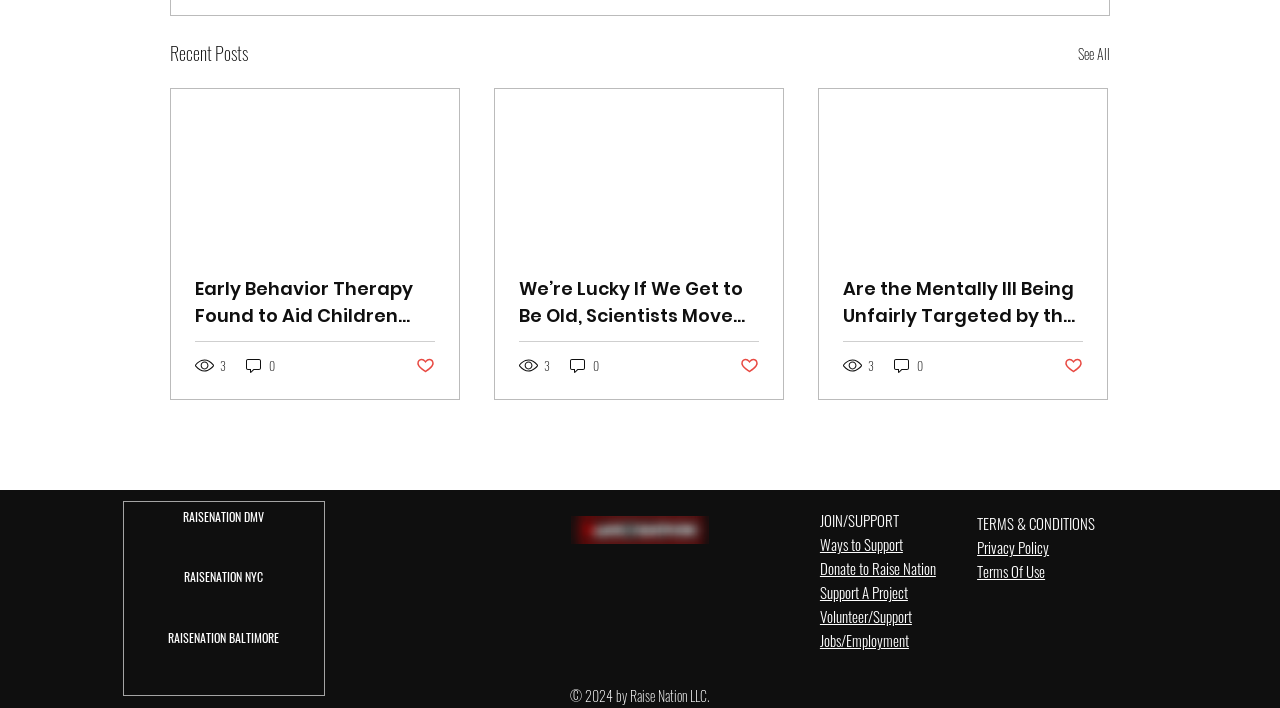Provide the bounding box coordinates for the area that should be clicked to complete the instruction: "Support Raise Nation by clicking on the 'Donate to Raise Nation' link".

[0.641, 0.787, 0.731, 0.818]